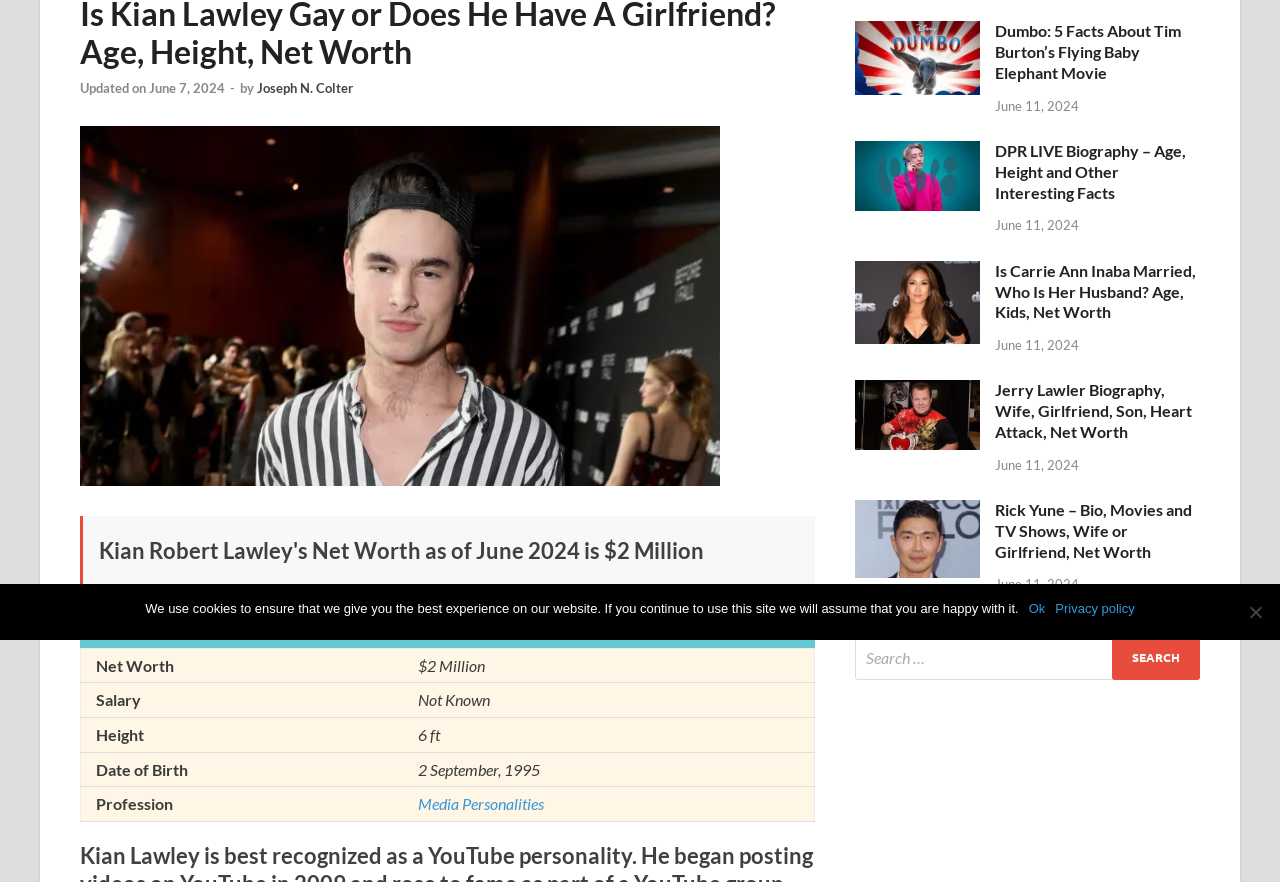Please determine the bounding box of the UI element that matches this description: Helping Compliance Deliver Value. The coordinates should be given as (top-left x, top-left y, bottom-right x, bottom-right y), with all values between 0 and 1.

None